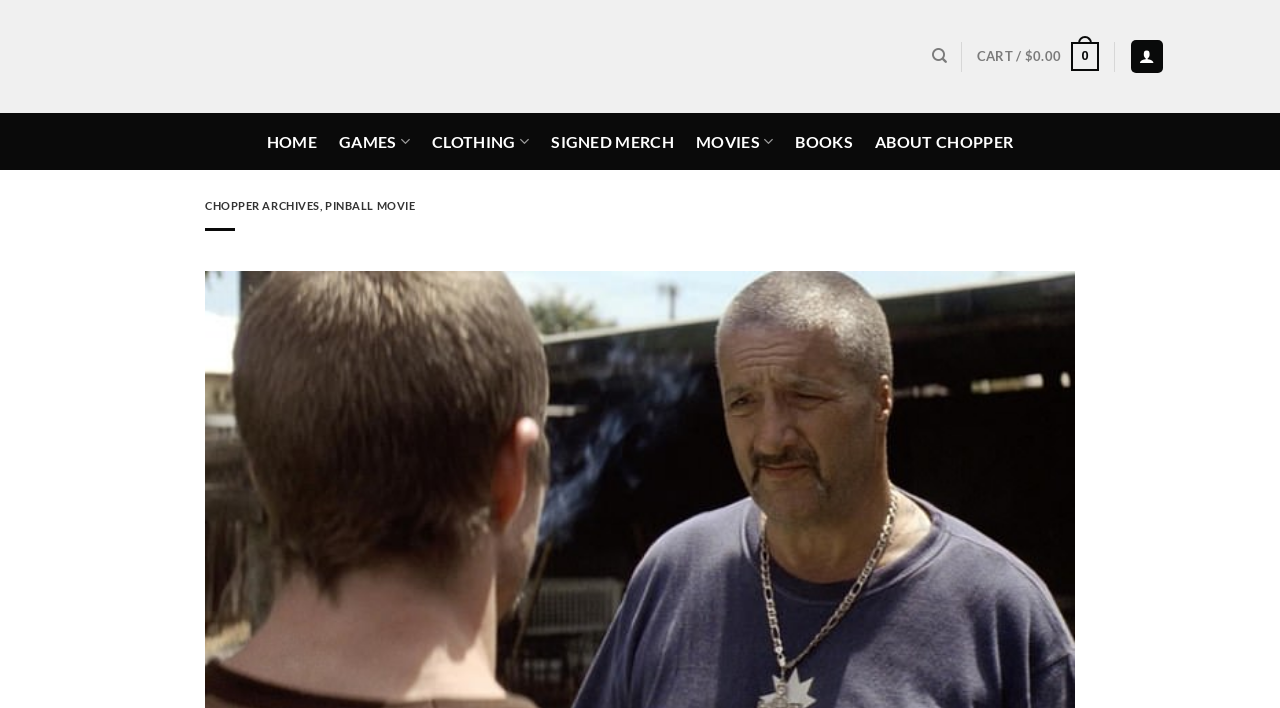Find the bounding box coordinates of the clickable area required to complete the following action: "Go to home page".

[0.208, 0.174, 0.248, 0.225]